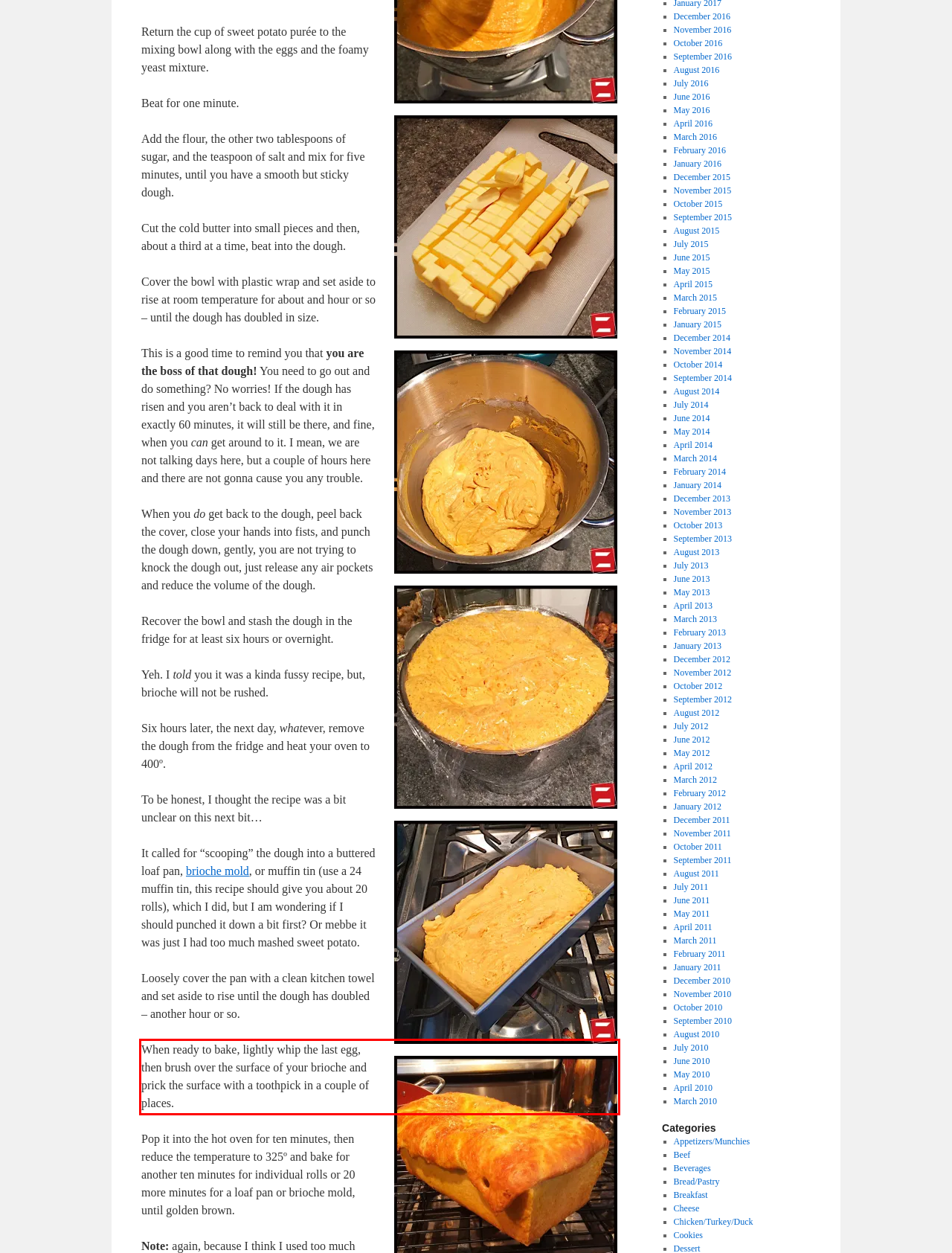Given a screenshot of a webpage with a red bounding box, extract the text content from the UI element inside the red bounding box.

When ready to bake, lightly whip the last egg, then brush over the surface of your brioche and prick the surface with a toothpick in a couple of places.